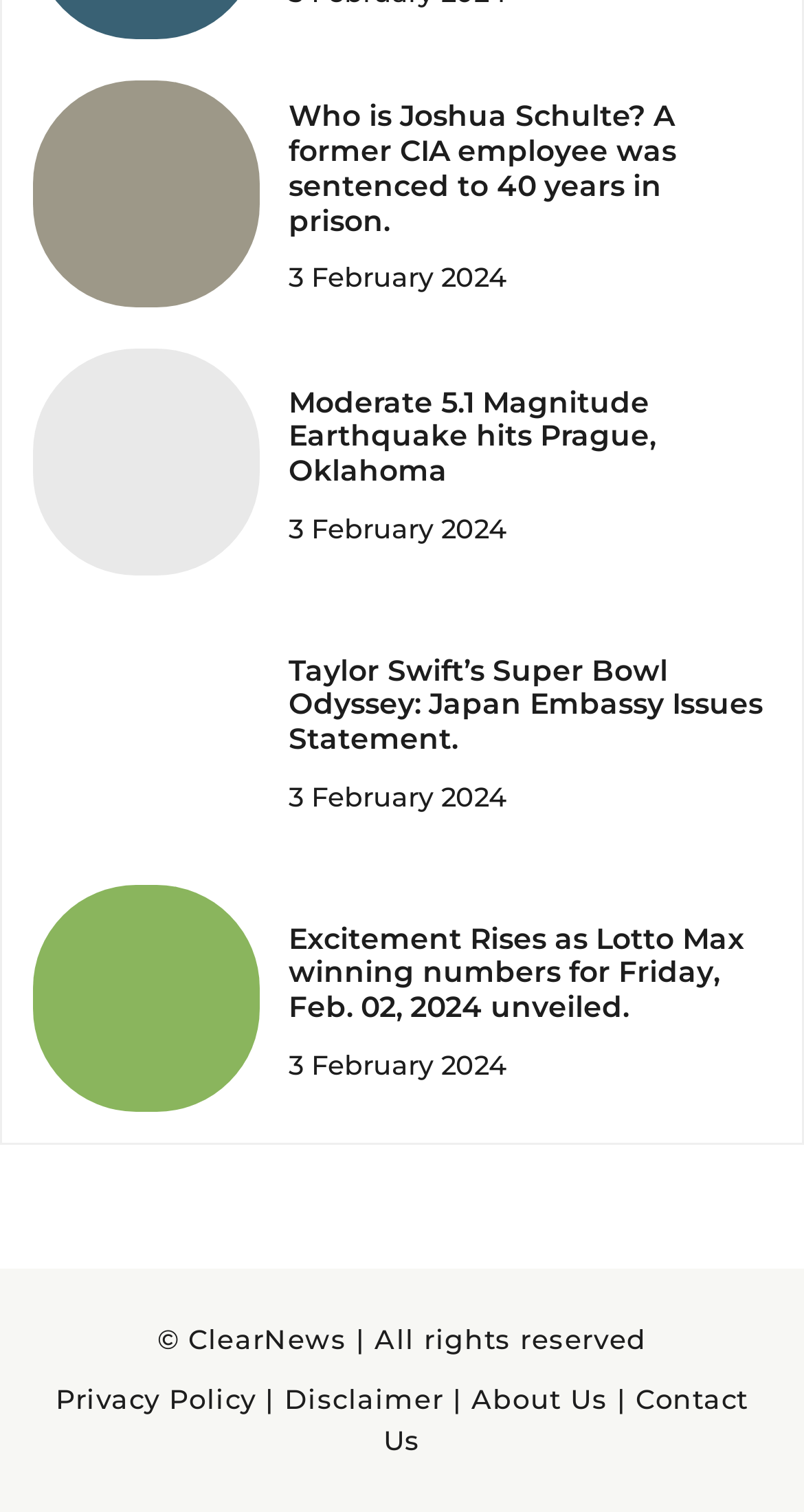Kindly determine the bounding box coordinates for the area that needs to be clicked to execute this instruction: "Visit About Us page".

[0.586, 0.915, 0.756, 0.936]